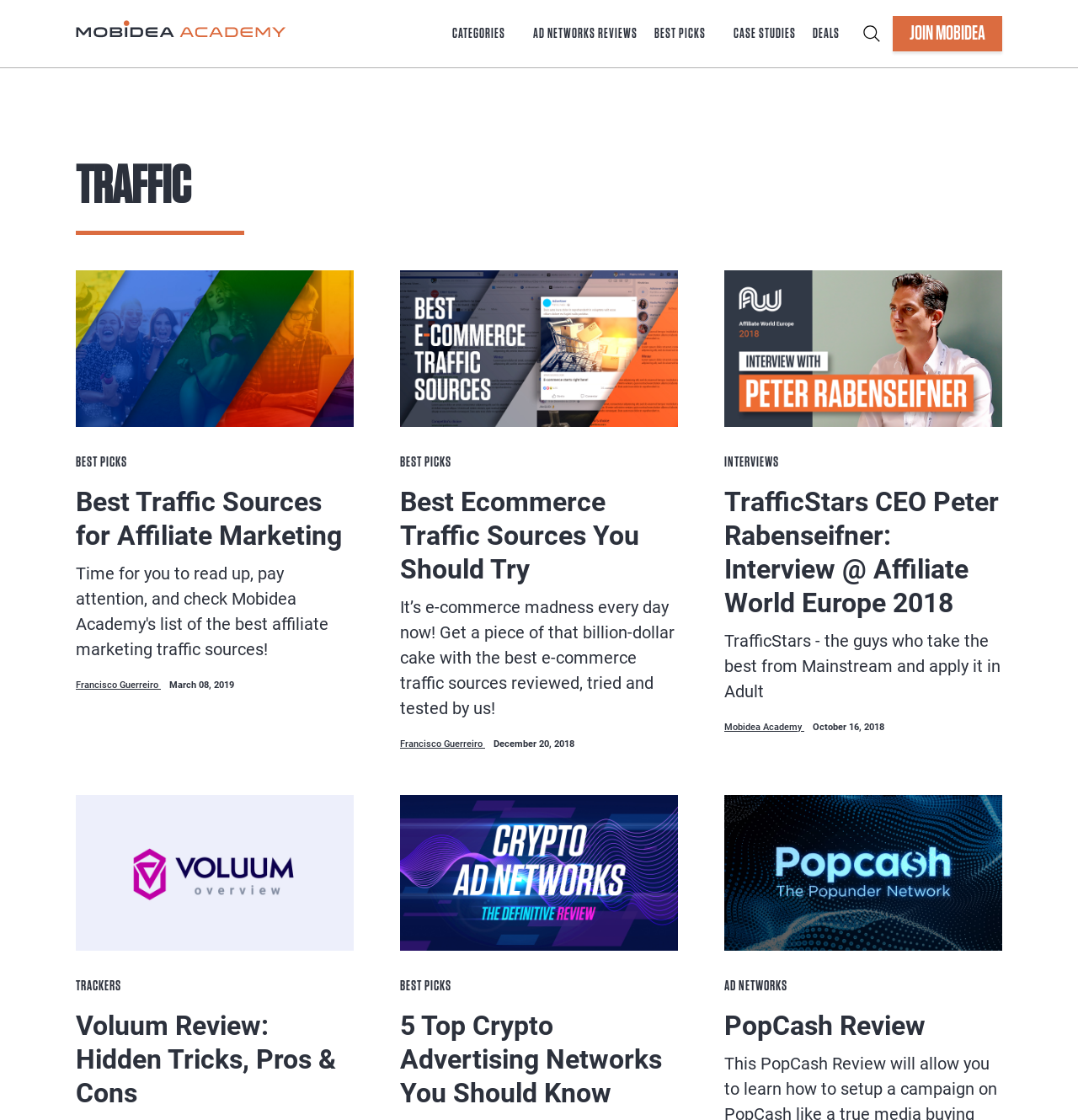Can you show the bounding box coordinates of the region to click on to complete the task described in the instruction: "View the post image"?

[0.07, 0.242, 0.328, 0.381]